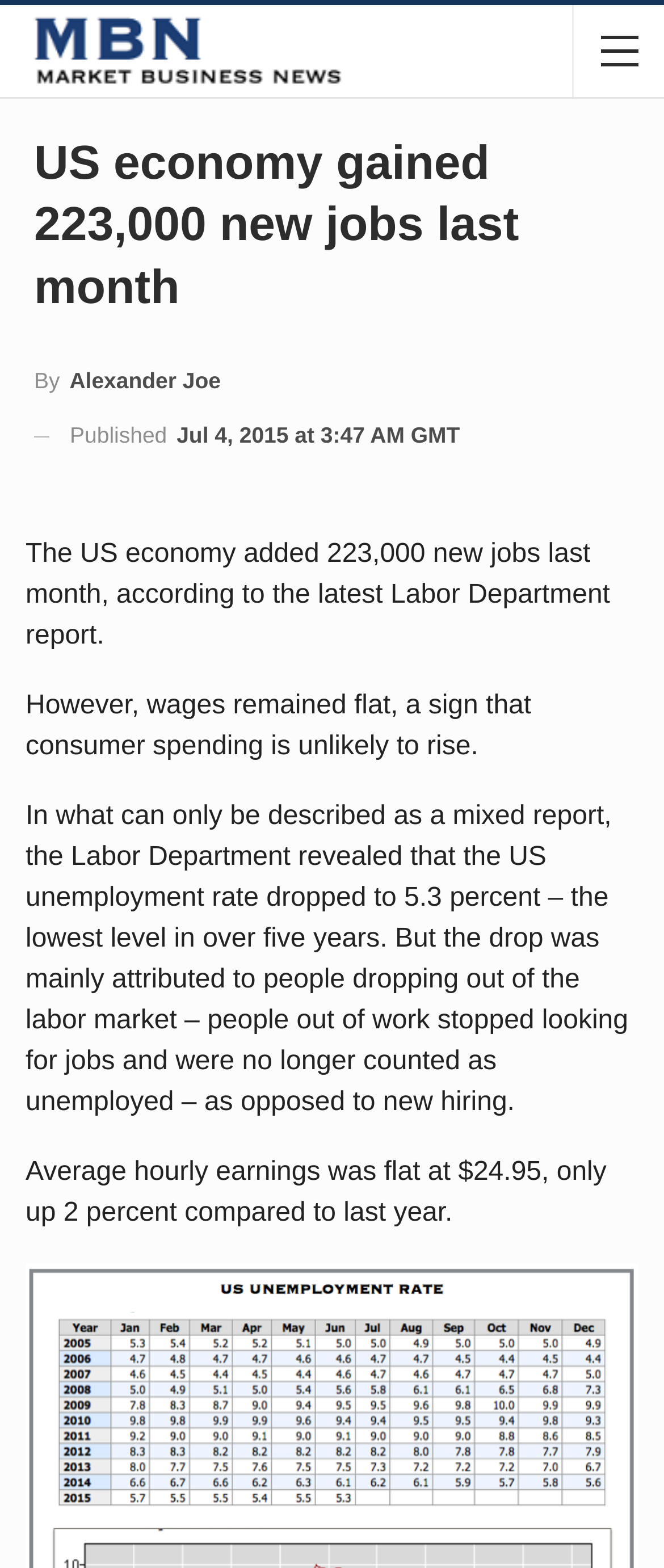Locate the primary heading on the webpage and return its text.

US economy gained 223,000 new jobs last month